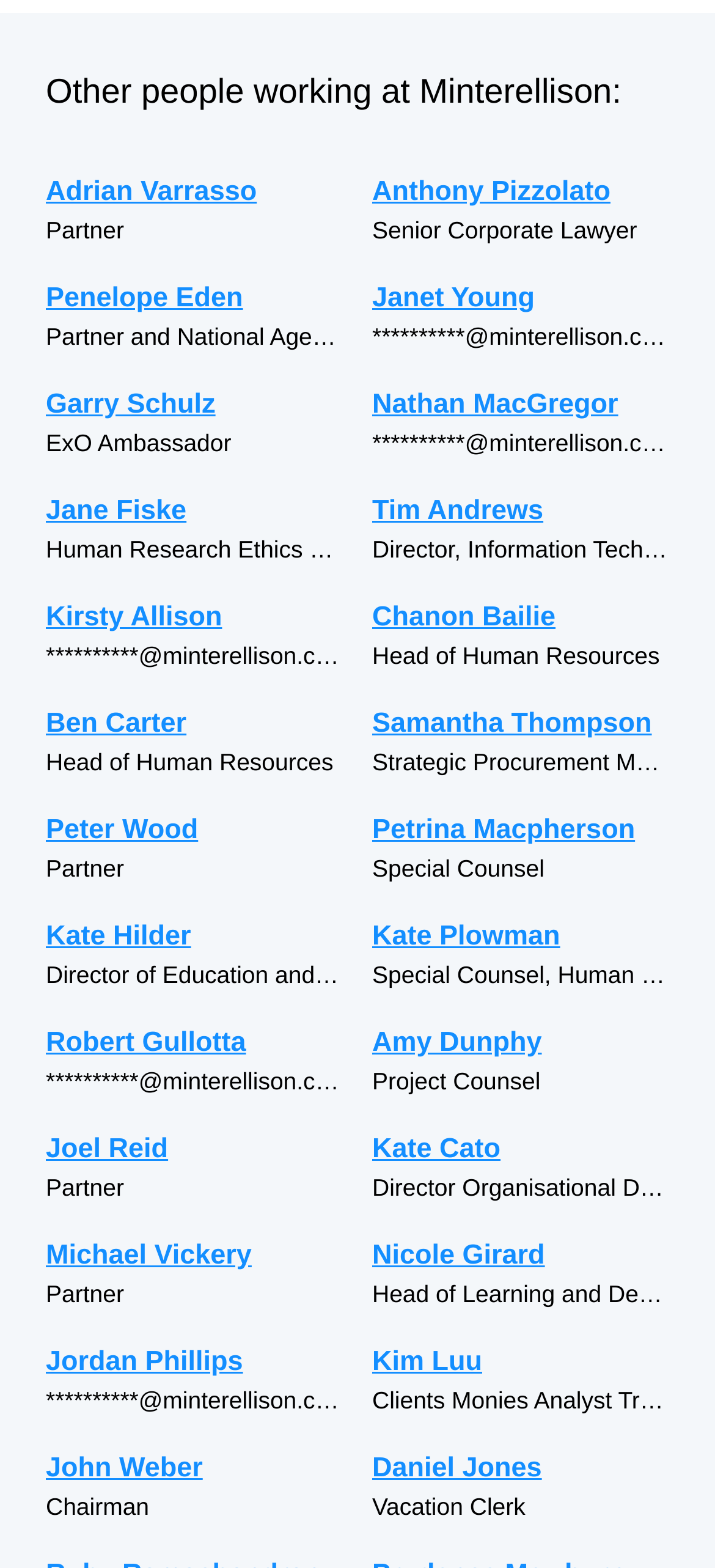Identify the bounding box coordinates of the section that should be clicked to achieve the task described: "Contact Penelope Eden".

[0.064, 0.176, 0.479, 0.203]